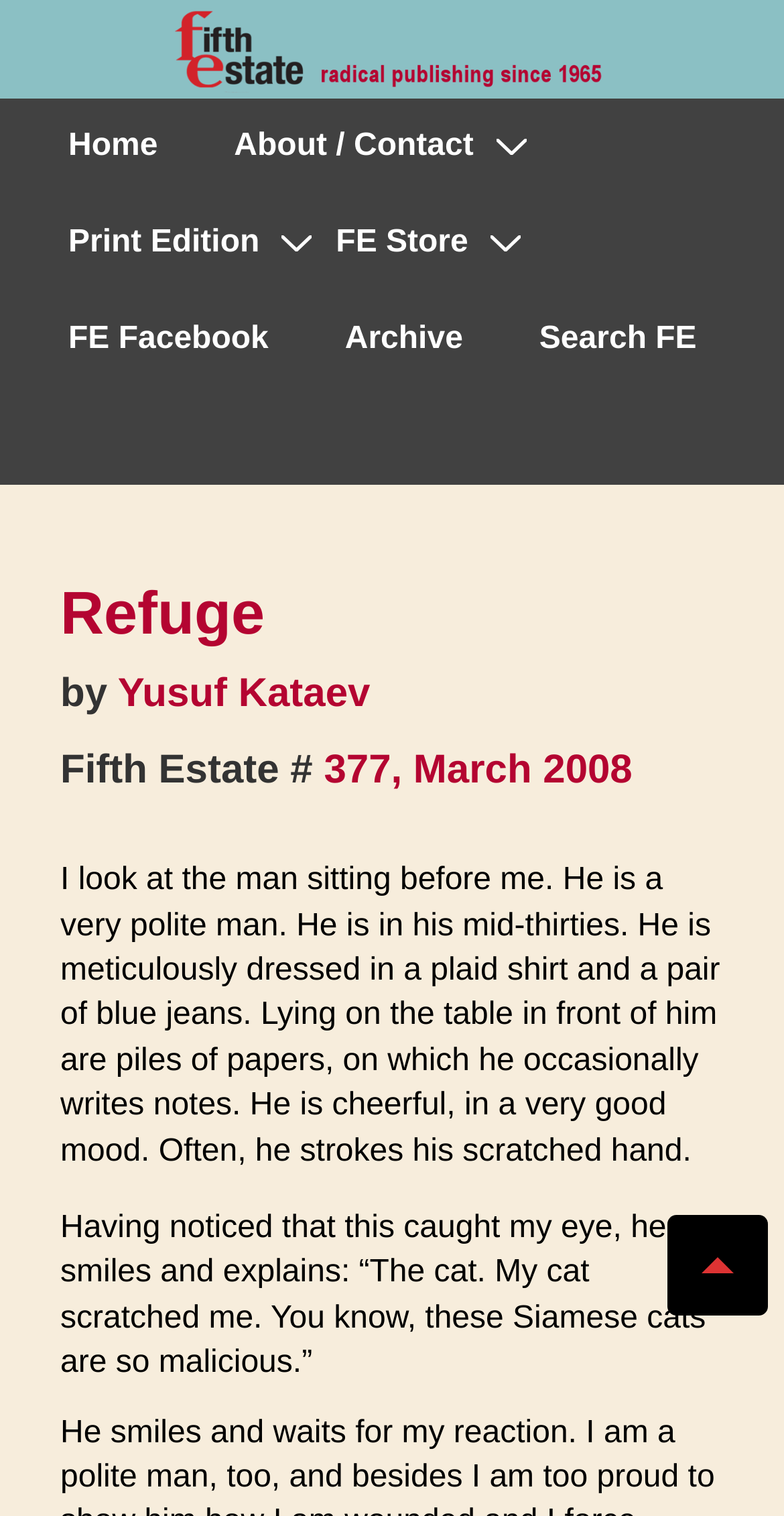What is the month of publication of the current issue?
Look at the image and respond to the question as thoroughly as possible.

The month of publication of the current issue is March, which is mentioned in the heading element with the text 'Fifth Estate # 377, March 2008'.